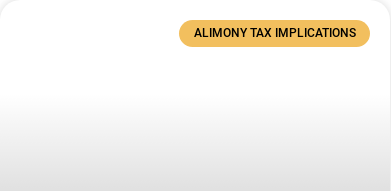Please provide a brief answer to the question using only one word or phrase: 
What is the purpose of the button?

To engage readers